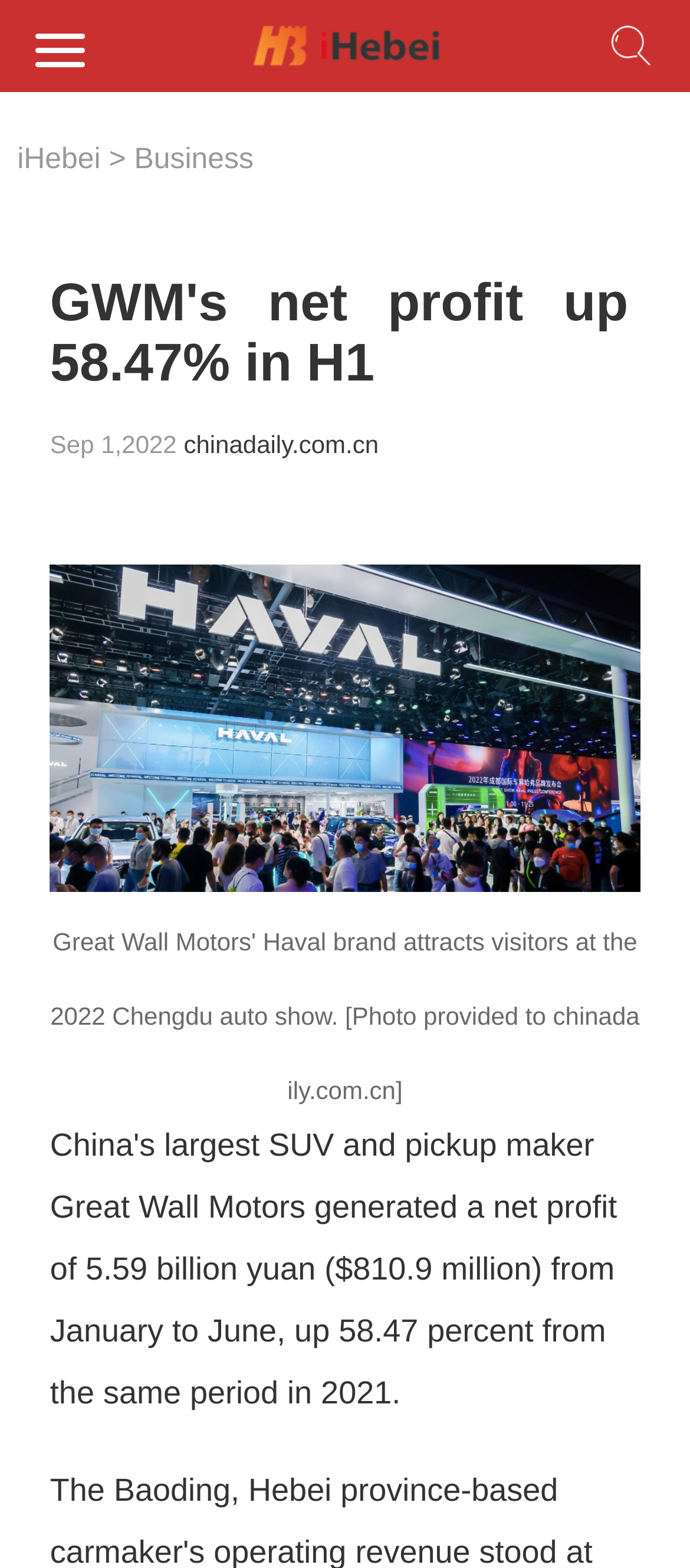Can you give a comprehensive explanation to the question given the content of the image?
What is the category of the article?

I found the category of the article by looking at the link element that contains the category, which is 'Business'. This element is located at the top of the webpage, next to the navigation links.